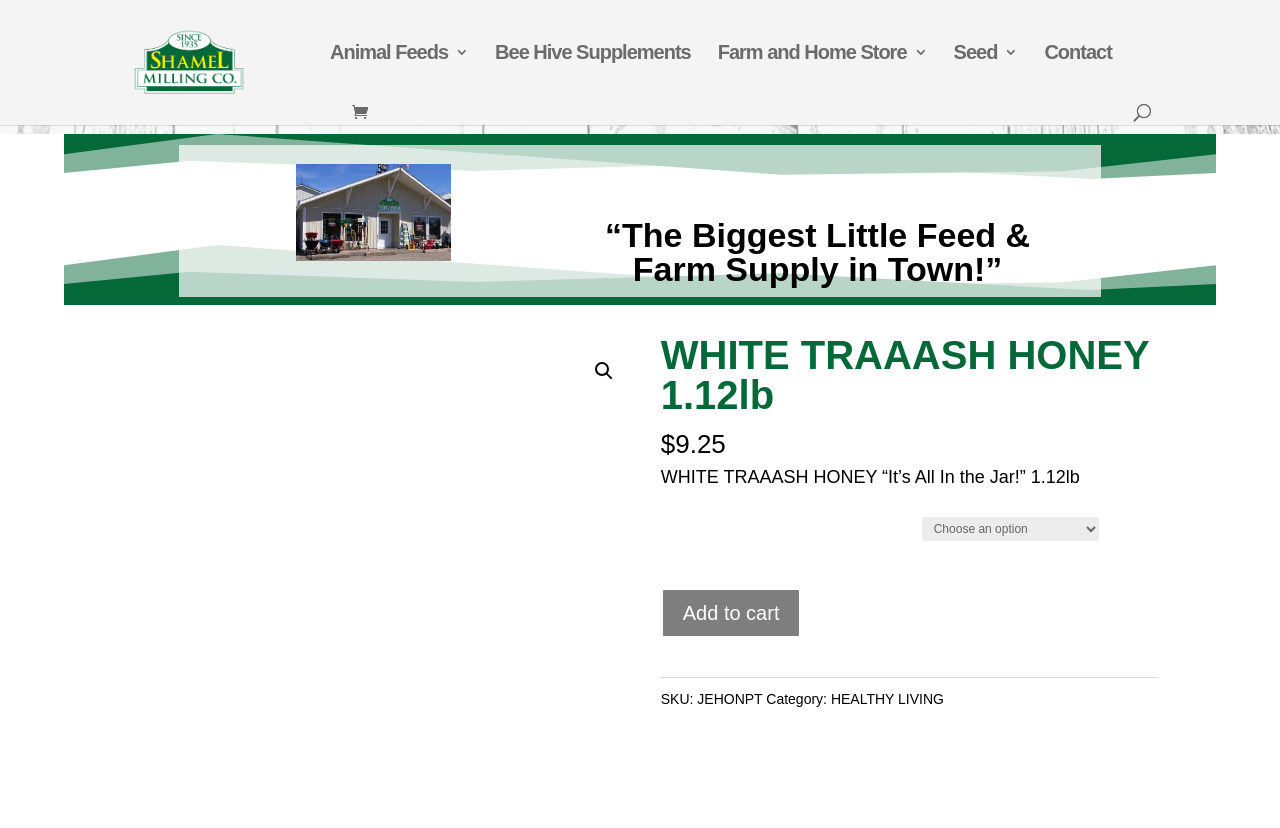Use a single word or phrase to answer the following:
What is the price of WHITE TRAAASH HONEY?

$9.25